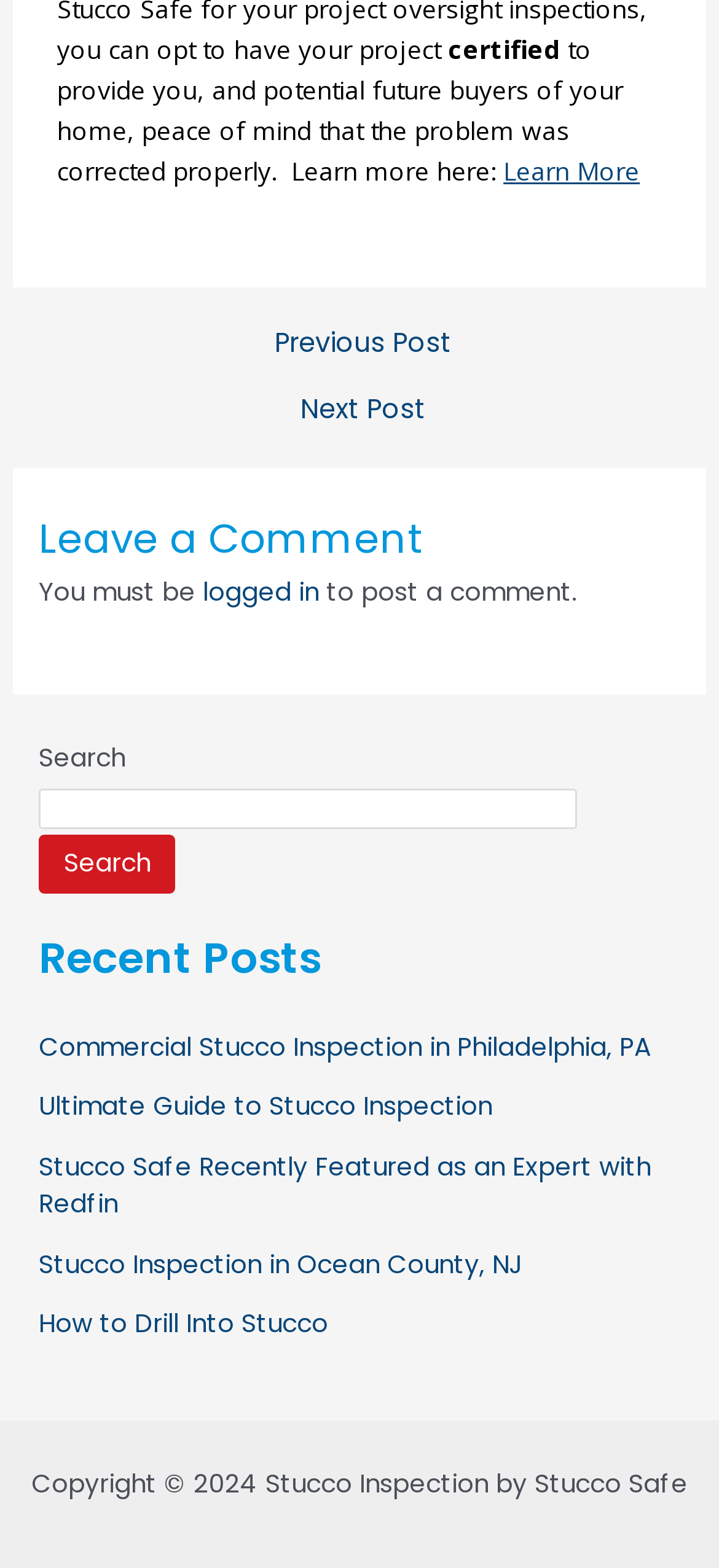Please locate the bounding box coordinates of the element that should be clicked to complete the given instruction: "Click the repository logo".

None